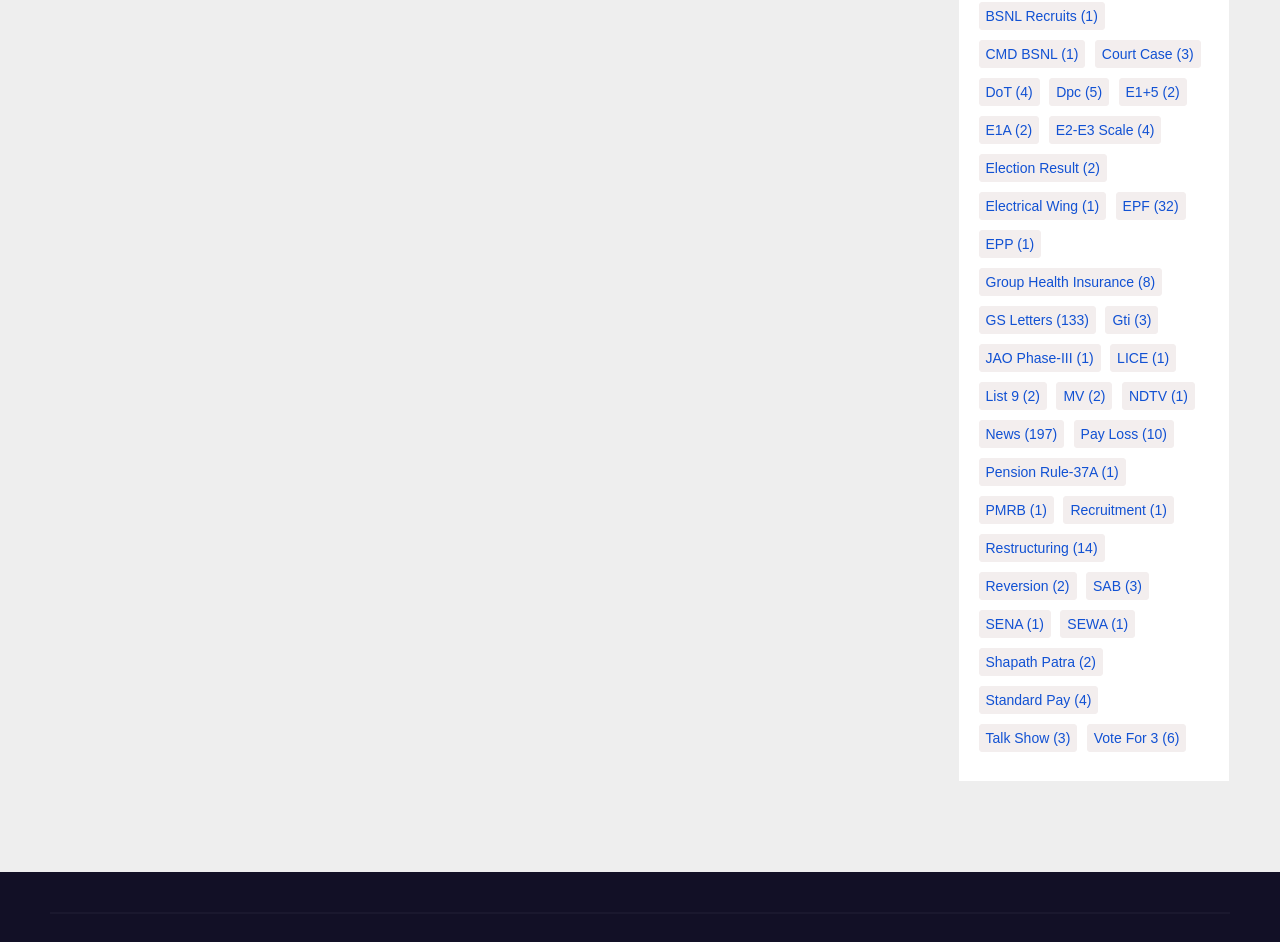Respond with a single word or short phrase to the following question: 
How many items are in the 'E1+5' category?

2